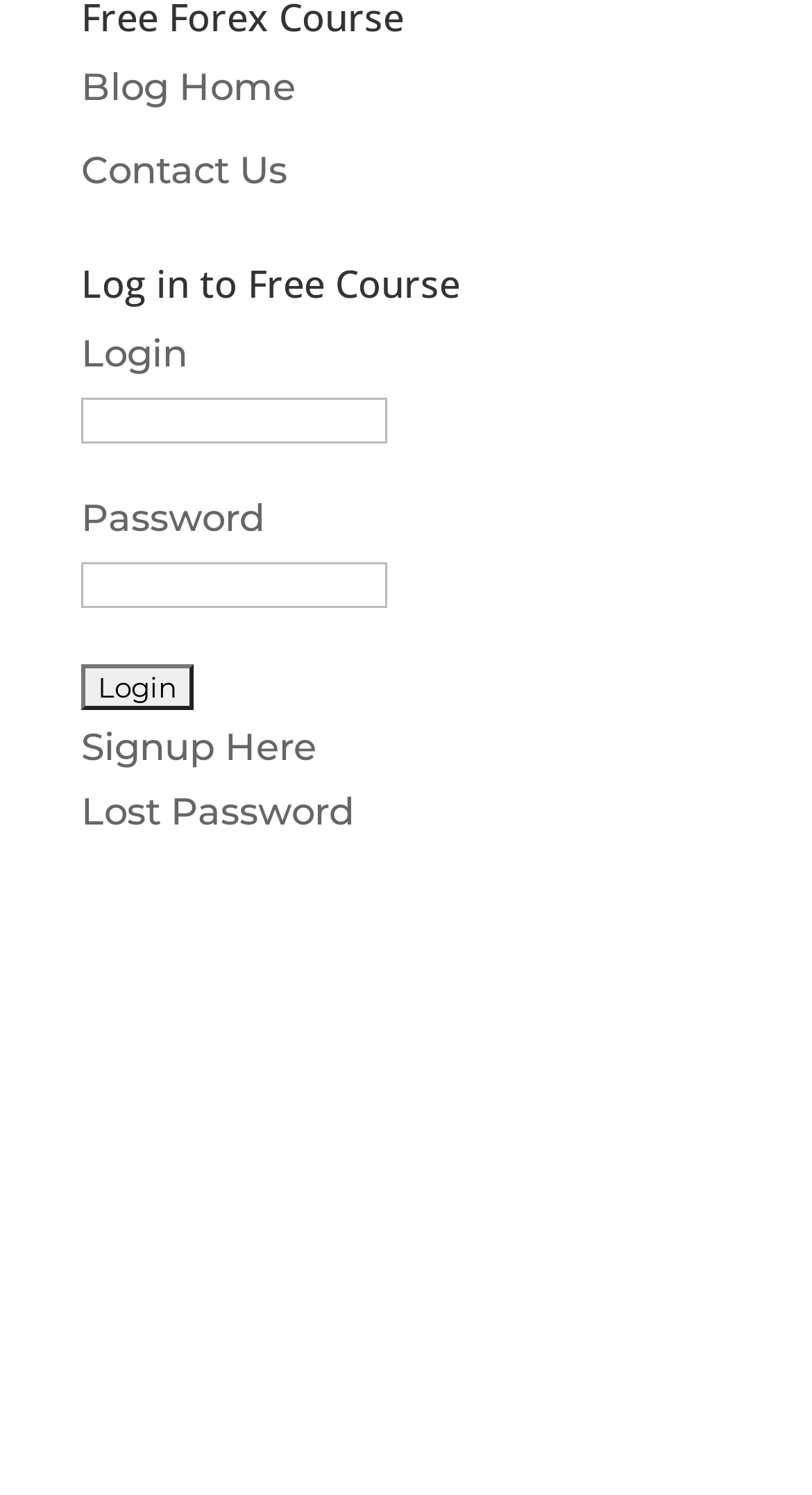Could you determine the bounding box coordinates of the clickable element to complete the instruction: "Click on the 'Login' button"? Provide the coordinates as four float numbers between 0 and 1, i.e., [left, top, right, bottom].

[0.1, 0.444, 0.238, 0.474]